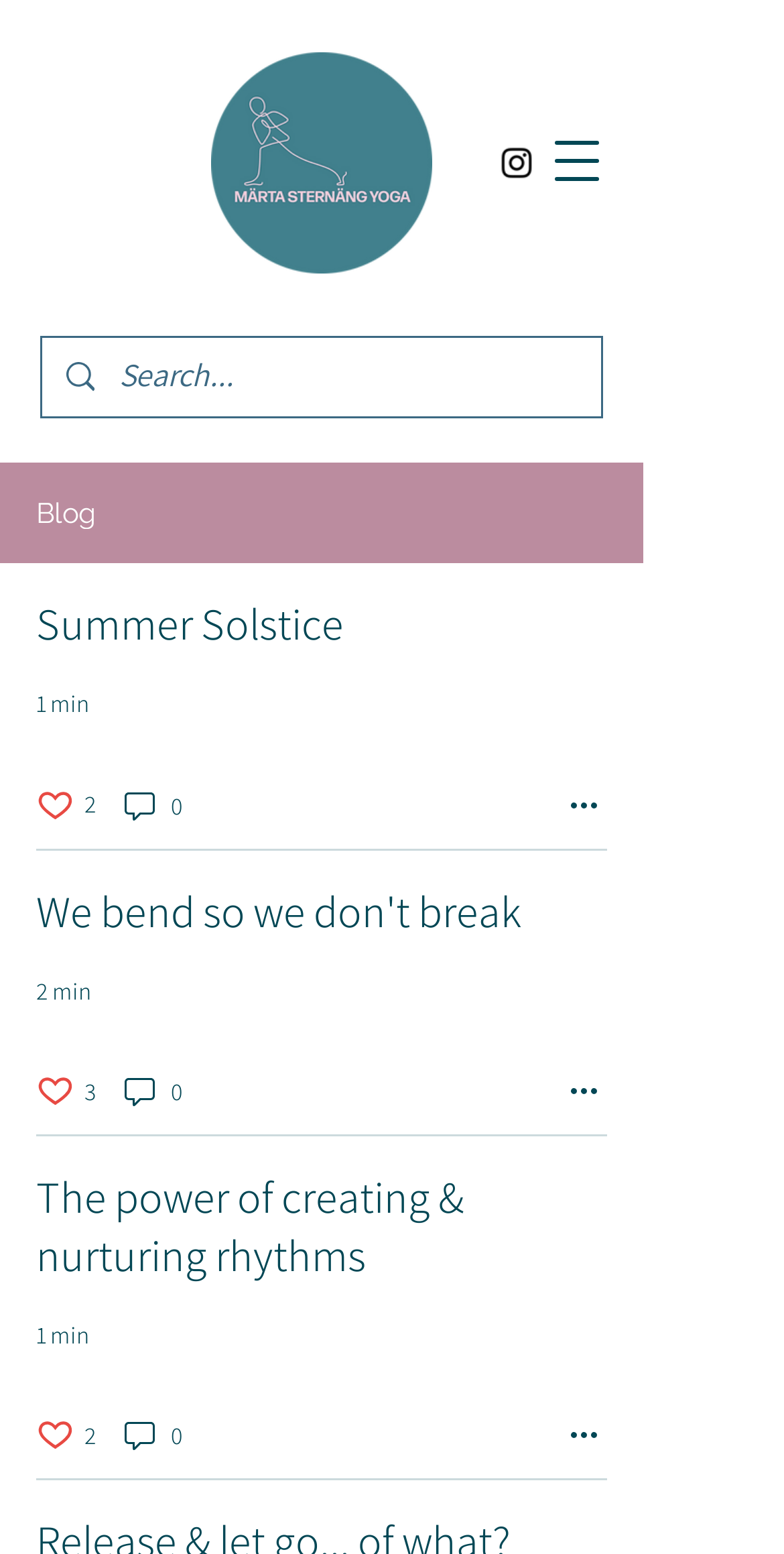Please find the bounding box for the UI element described by: "0".

[0.154, 0.912, 0.238, 0.936]